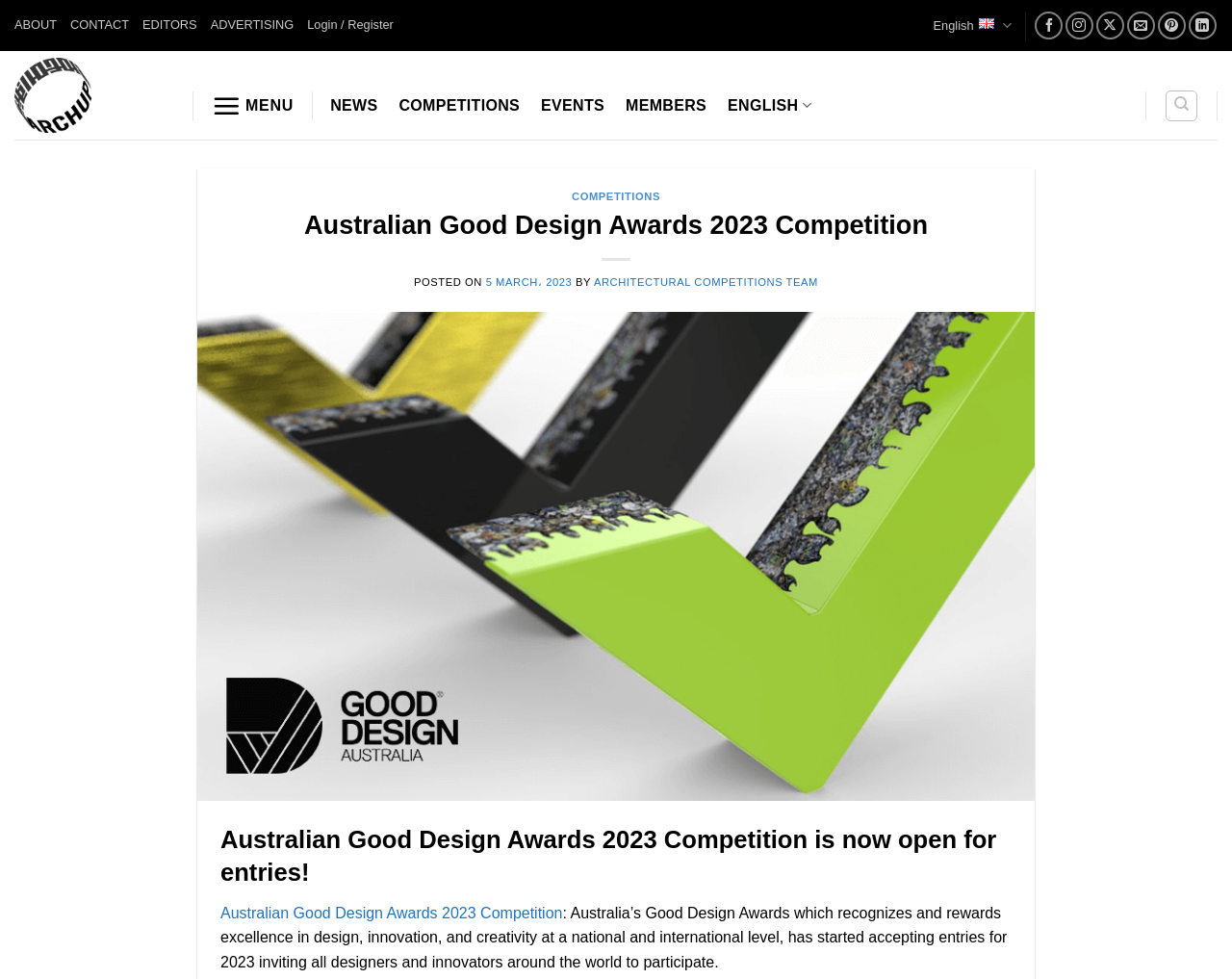Specify the bounding box coordinates of the region I need to click to perform the following instruction: "Learn more about Australian Good Design Awards 2023 Competition". The coordinates must be four float numbers in the range of 0 to 1, i.e., [left, top, right, bottom].

[0.179, 0.924, 0.457, 0.941]